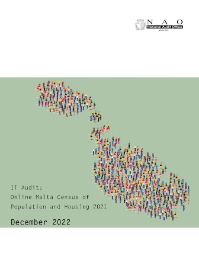What is the focus of the audit?
Provide a detailed and well-explained answer to the question.

The caption explains that the artistic depiction of the map of Malta with diverse figures underscores the focus of the audit, which is on the online component of the national census, emphasizing the participation of the Maltese community.